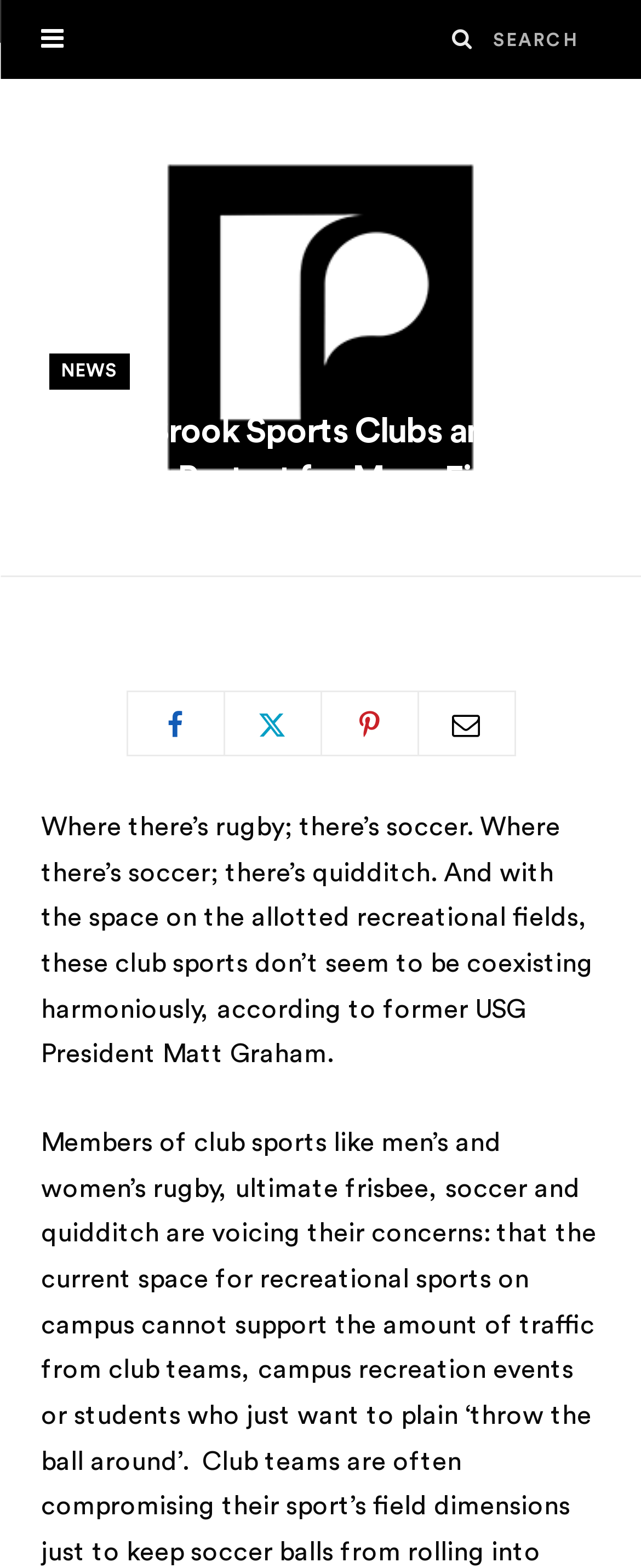What is the date of the article?
Using the details from the image, give an elaborate explanation to answer the question.

I found the date by looking at the text below the main heading, where the publication date is typically located. The link with the text 'NOV 2, 2011' suggests that this is the date the article was published.